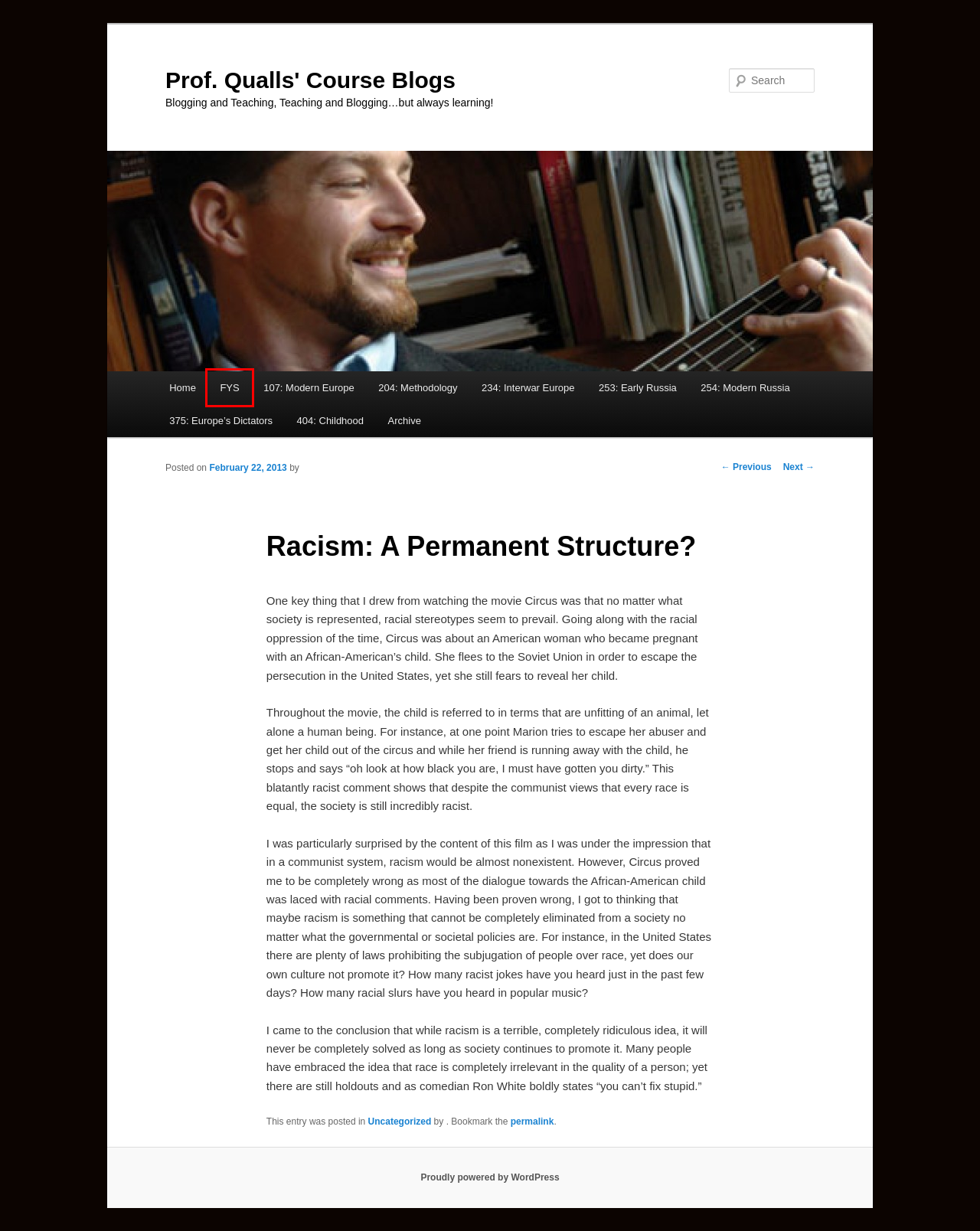You are given a webpage screenshot where a red bounding box highlights an element. Determine the most fitting webpage description for the new page that loads after clicking the element within the red bounding box. Here are the candidates:
A. FYS | Prof. Qualls' Course Blogs
B. History253 | Prof. Qualls' Course Blogs
C. HIST404 | Prof. Qualls' Course Blogs
D. Archive | Prof. Qualls' Course Blogs
E. The Anti-American Russia   | Prof. Qualls' Course Blogs
F. Uncategorized | Prof. Qualls' Course Blogs
G. HIST375 Dictators | Prof. Qualls' Course Blogs
H. HIST107 | Prof. Qualls' Course Blogs

A